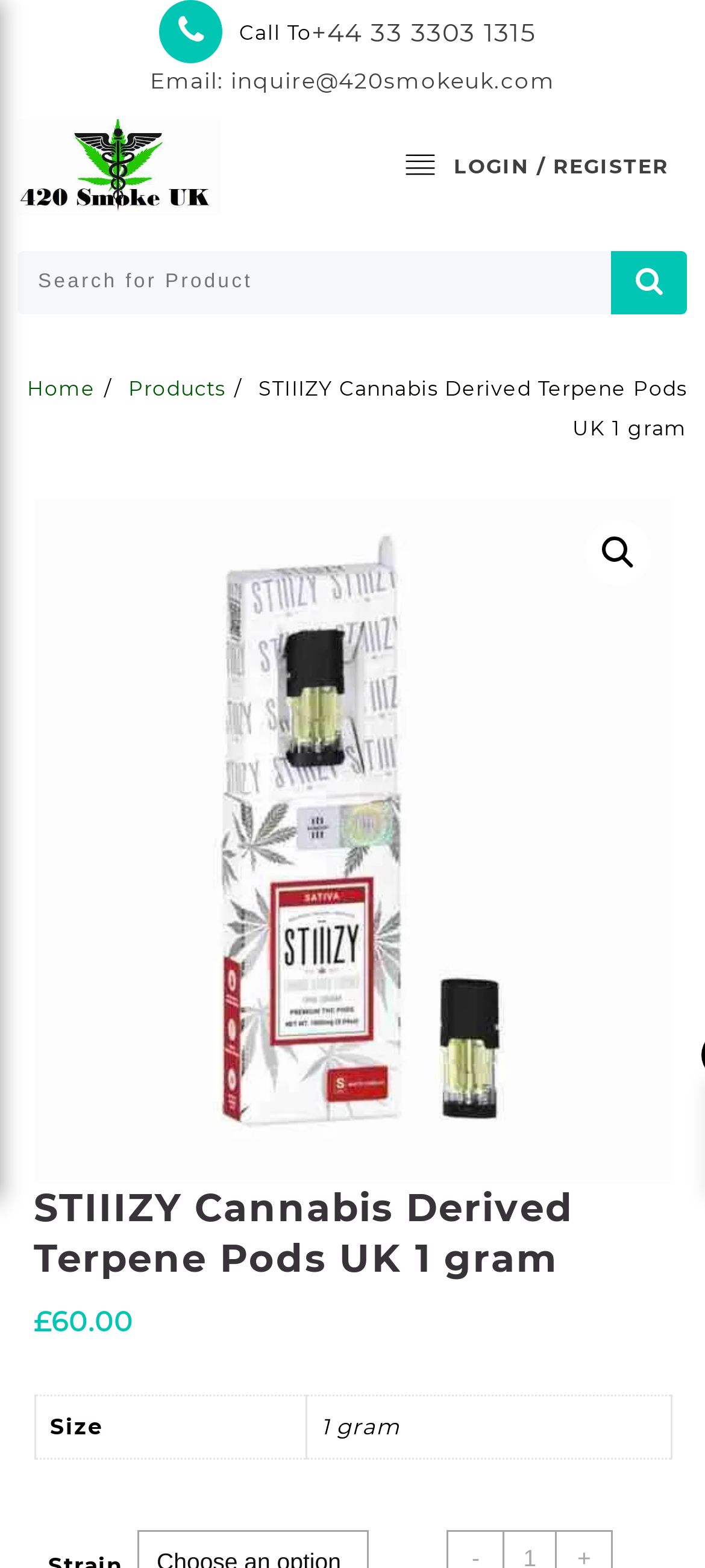What is the size of the STIIIZY Cannabis Derived Terpene Pods? Using the information from the screenshot, answer with a single word or phrase.

1 gram